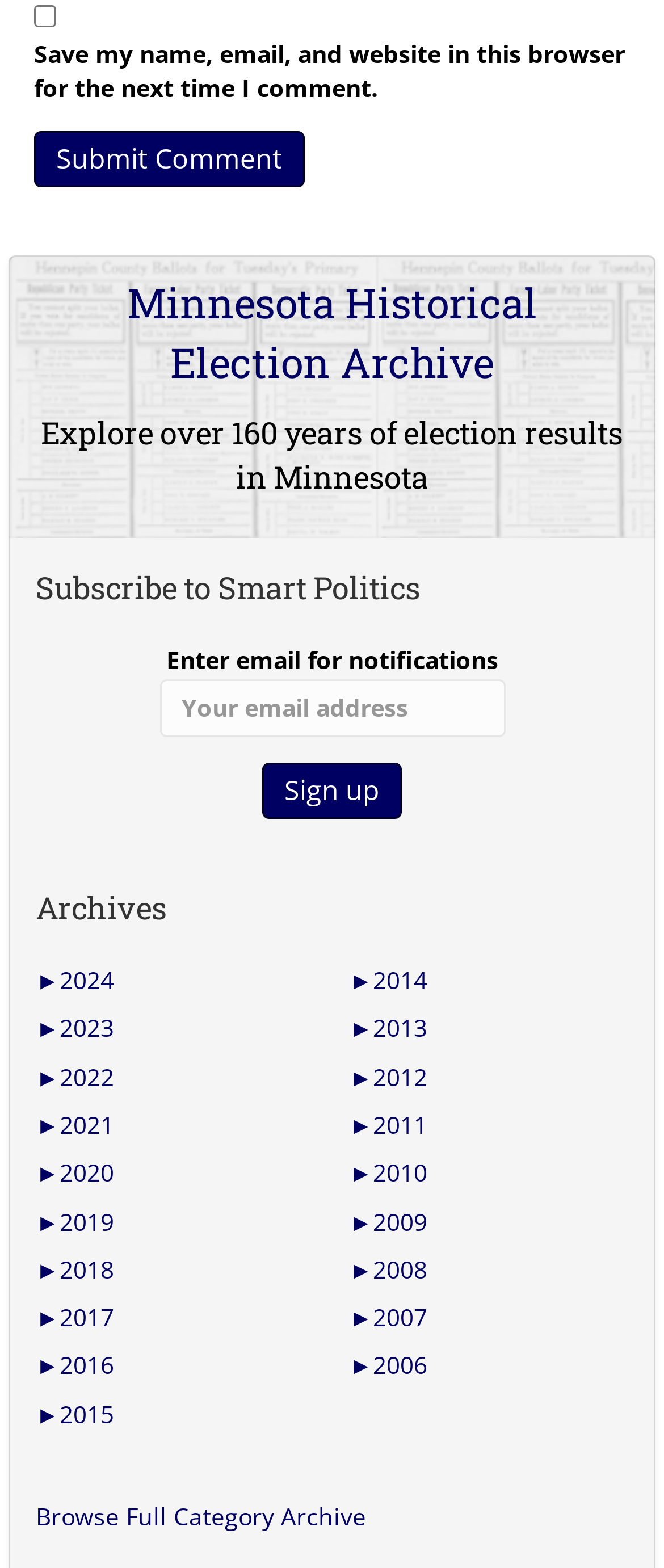Extract the bounding box for the UI element that matches this description: "value="Sign up"".

[0.395, 0.486, 0.605, 0.522]